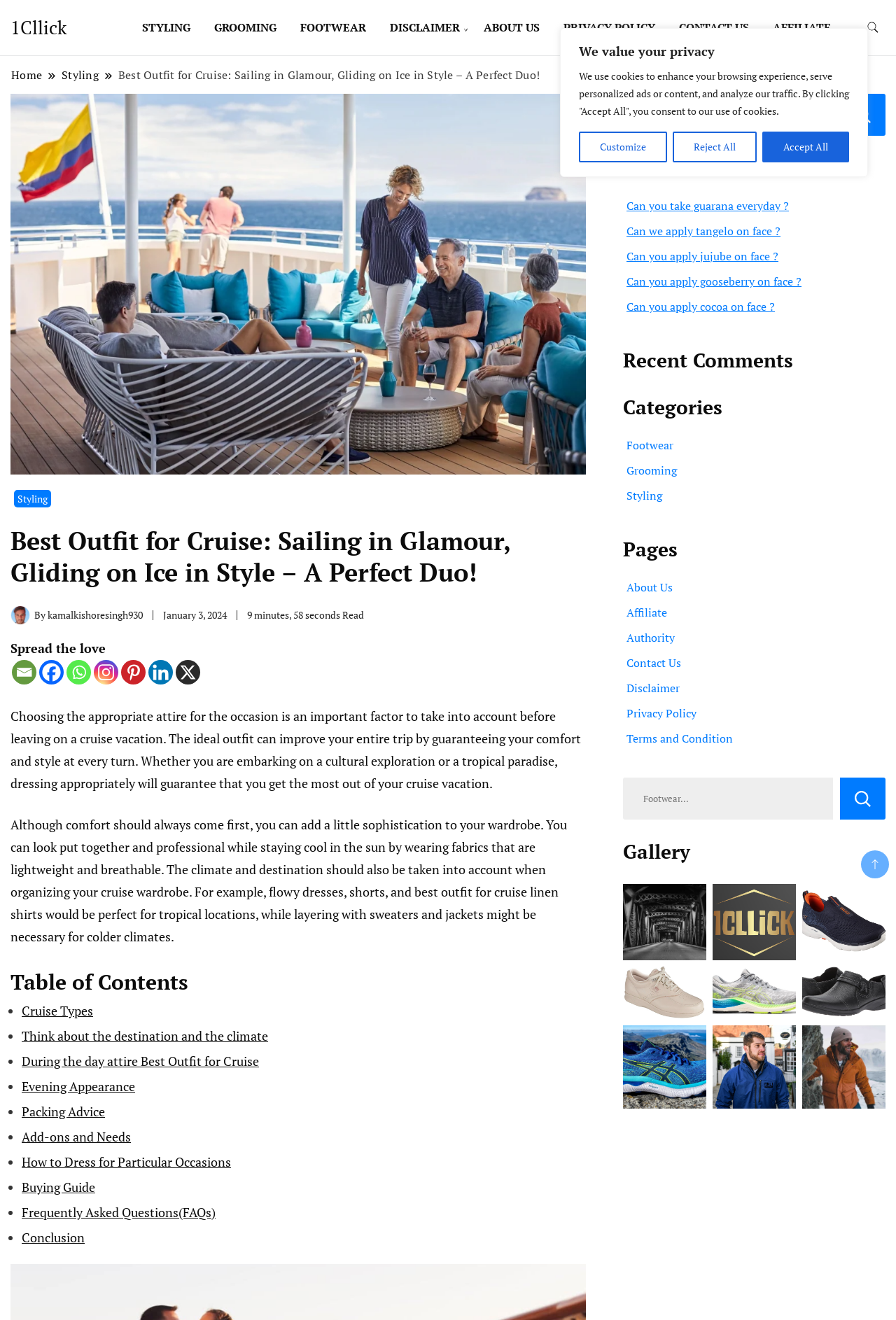Given the description of the UI element: "parent_node: Search name="s" placeholder="Styling..."", predict the bounding box coordinates in the form of [left, top, right, bottom], with each value being a float between 0 and 1.

[0.695, 0.071, 0.93, 0.103]